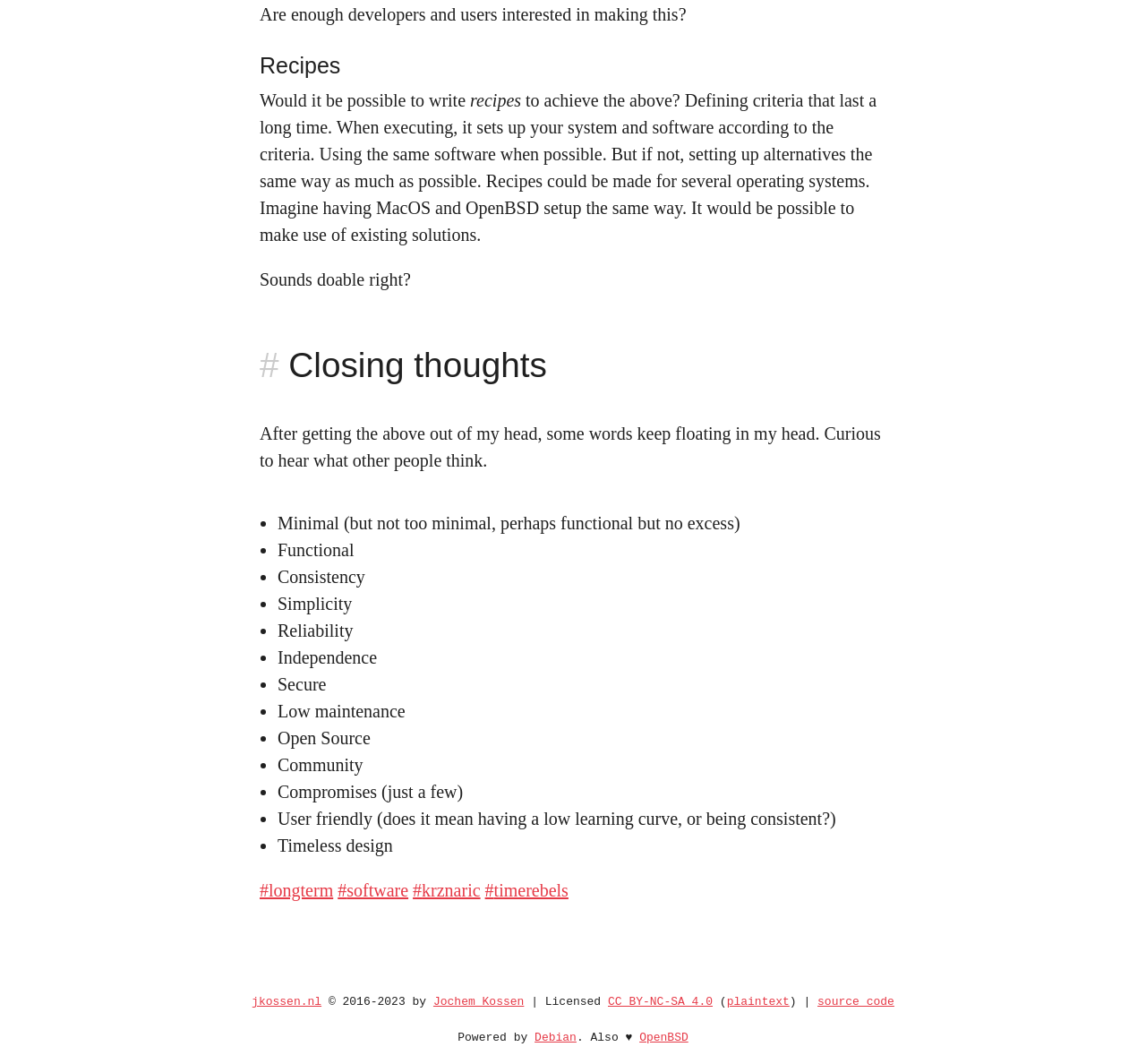What is the main topic of the webpage?
Examine the image and provide an in-depth answer to the question.

The main topic of the webpage is 'Recipes' as indicated by the heading 'Recipes' at the top of the page, which suggests that the webpage is discussing recipes in some context.